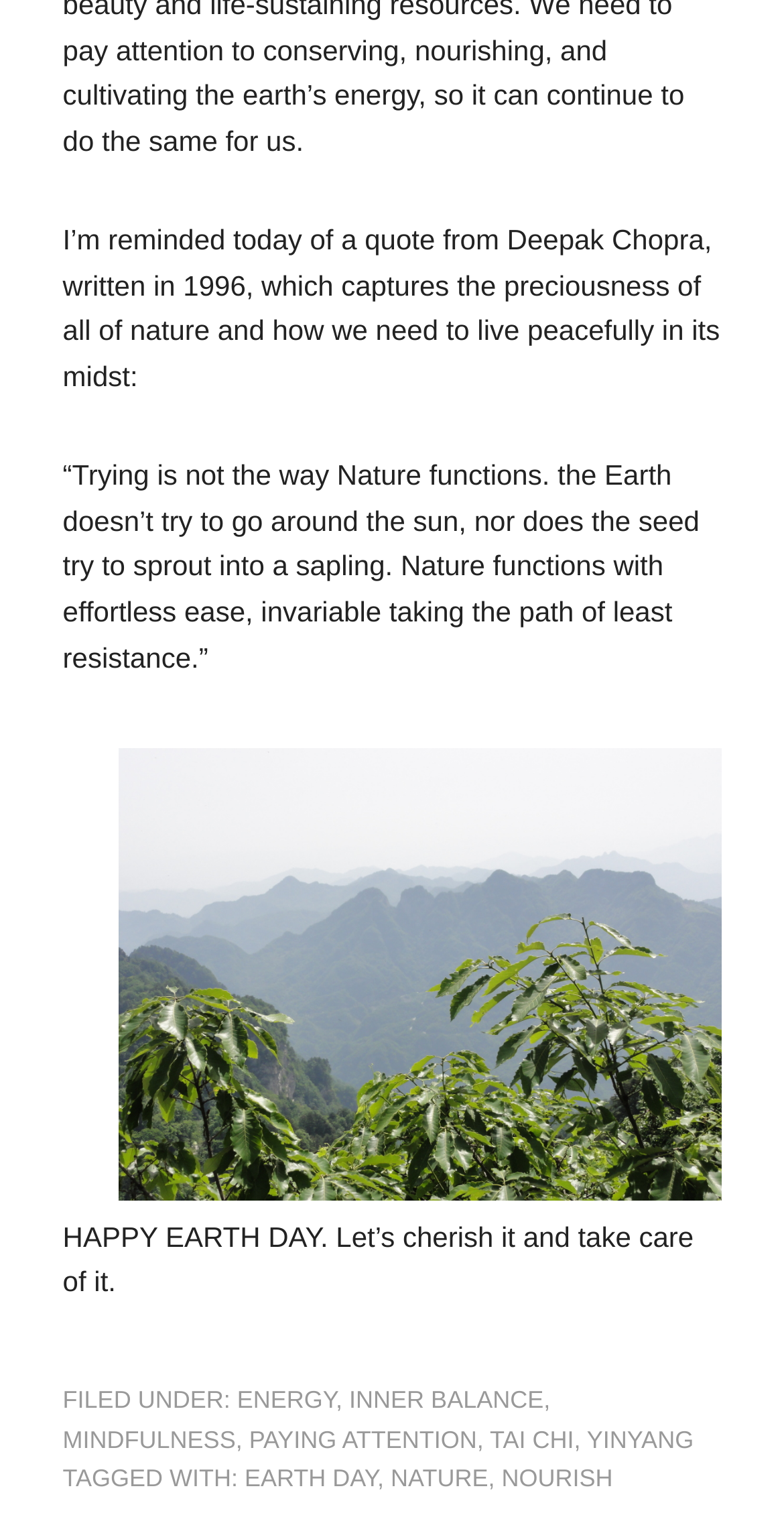Please find the bounding box coordinates (top-left x, top-left y, bottom-right x, bottom-right y) in the screenshot for the UI element described as follows: YinYang

[0.749, 0.942, 0.885, 0.96]